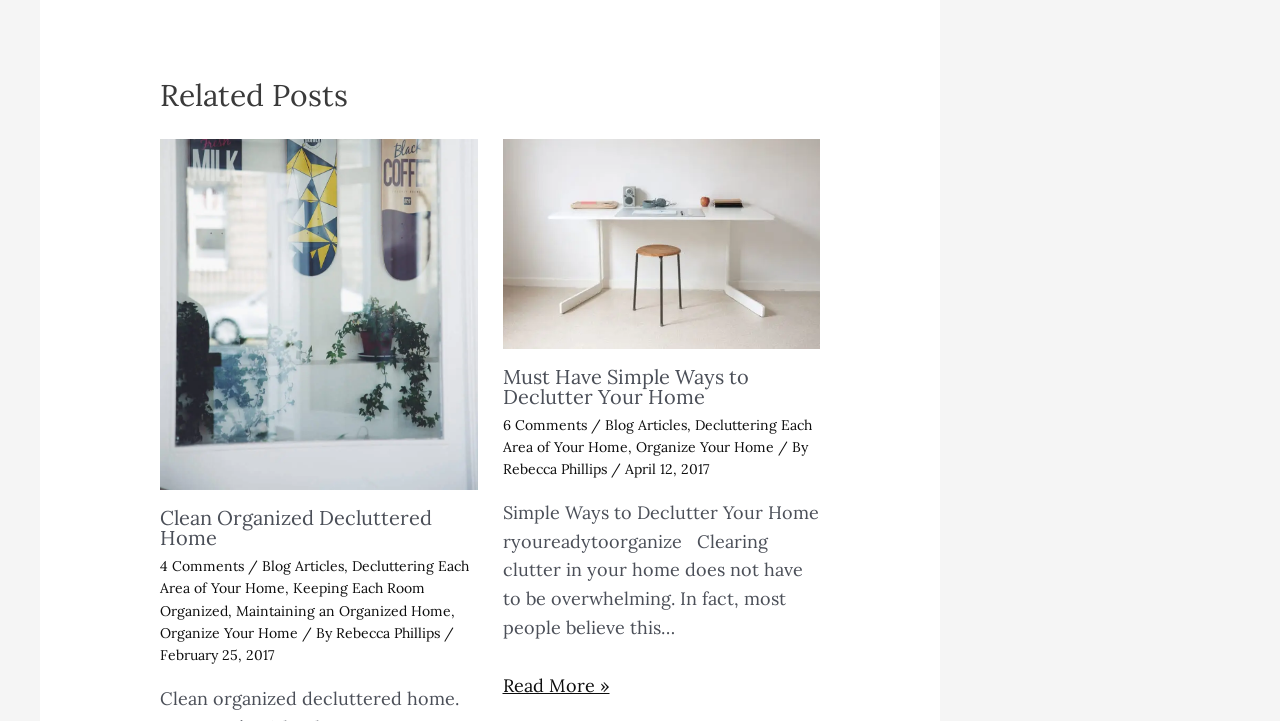Using the information in the image, could you please answer the following question in detail:
Who is the author of the second related post?

The author of the second related post is Rebecca Phillips, which is indicated by the link element 'Rebecca Phillips' with bounding box coordinates [0.393, 0.639, 0.477, 0.664]. This element is a child of the 'HeaderAsNonLandmark' element with ID 750.